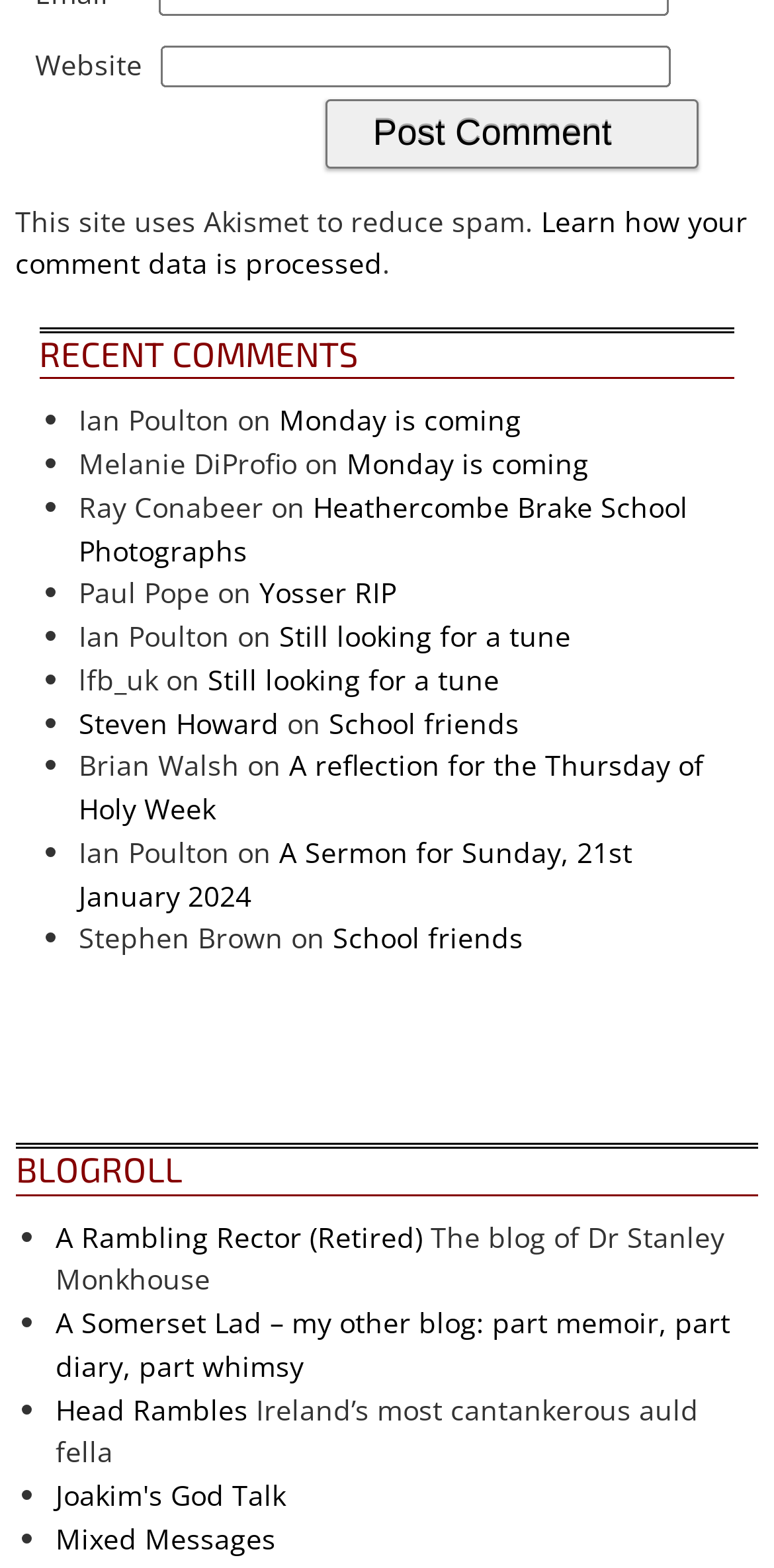Predict the bounding box coordinates of the area that should be clicked to accomplish the following instruction: "visit Monday is coming". The bounding box coordinates should consist of four float numbers between 0 and 1, i.e., [left, top, right, bottom].

[0.36, 0.256, 0.673, 0.28]